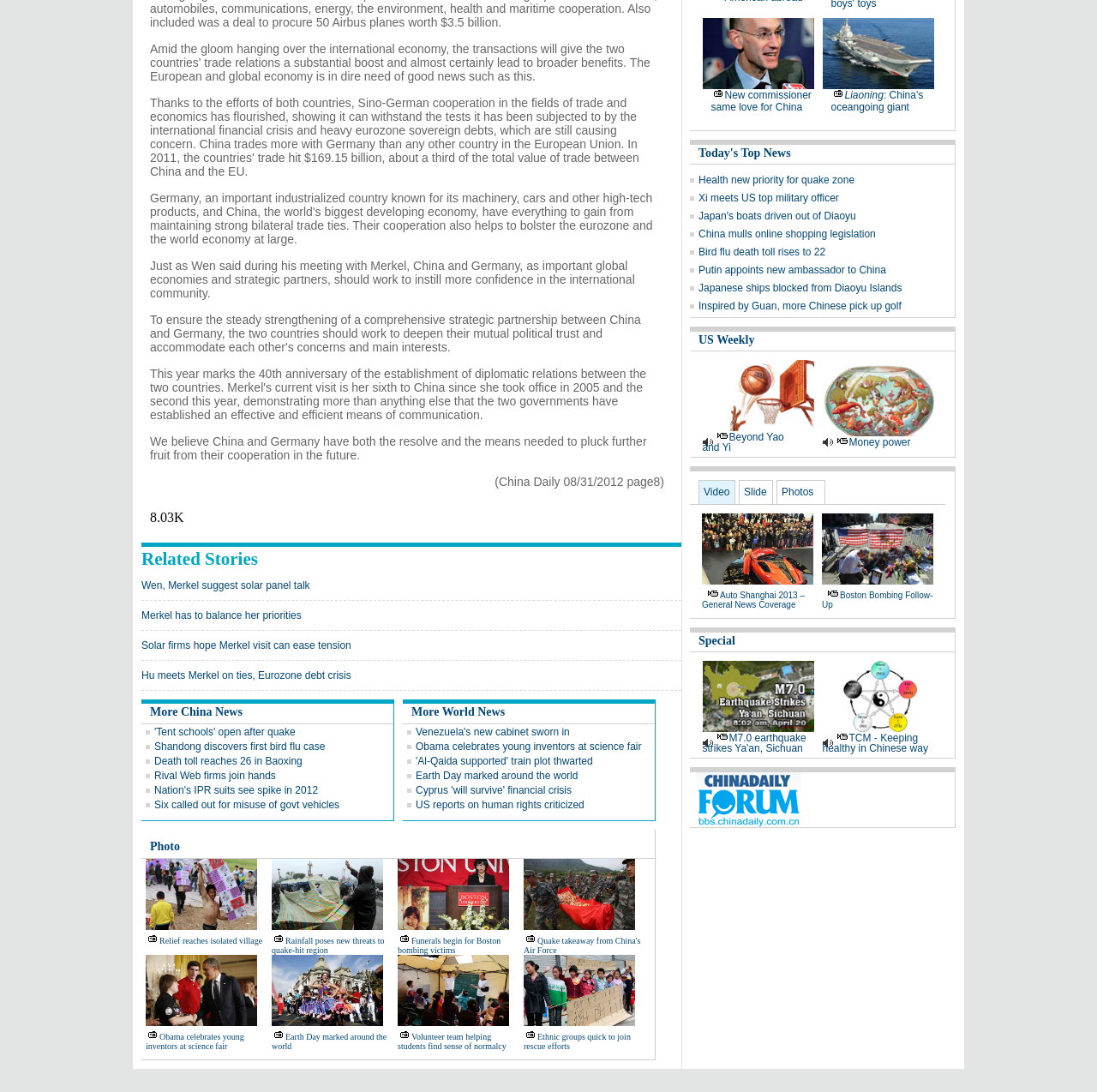Please reply to the following question with a single word or a short phrase:
What is the category of the news on the right side?

World News